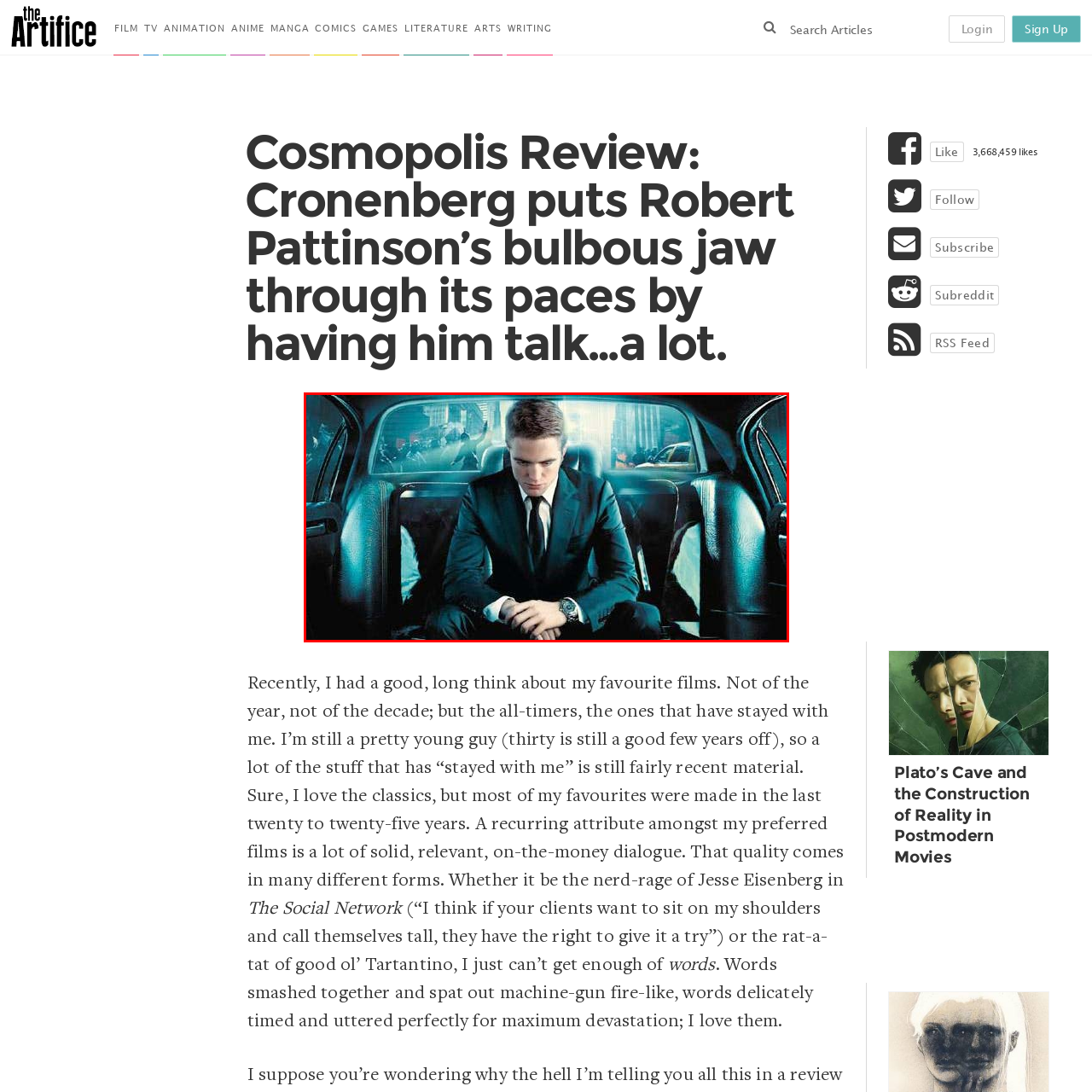Focus on the section marked by the red bounding box and reply with a single word or phrase: Who directed the film?

David Cronenberg